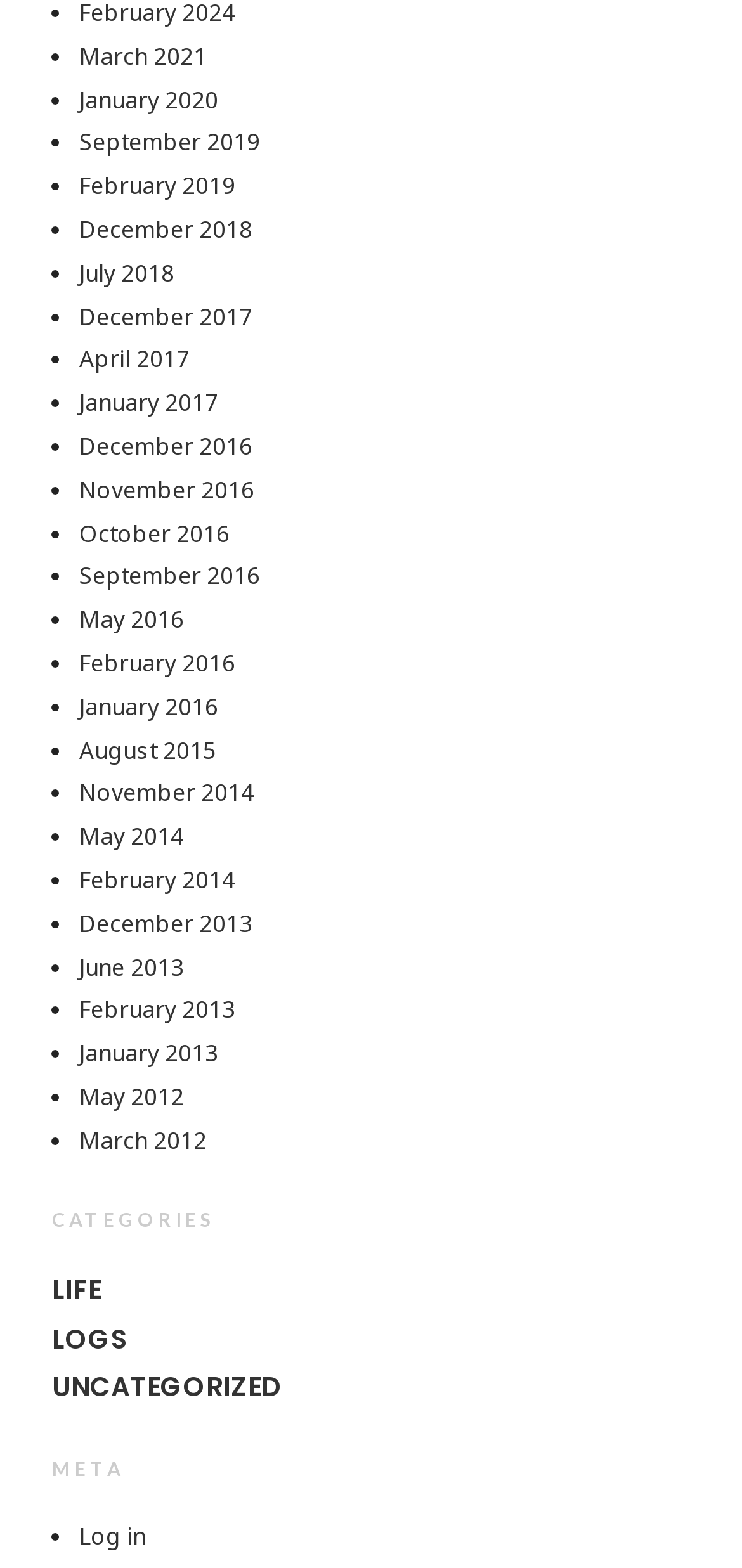What is the earliest month listed?
Look at the image and answer with only one word or phrase.

May 2012